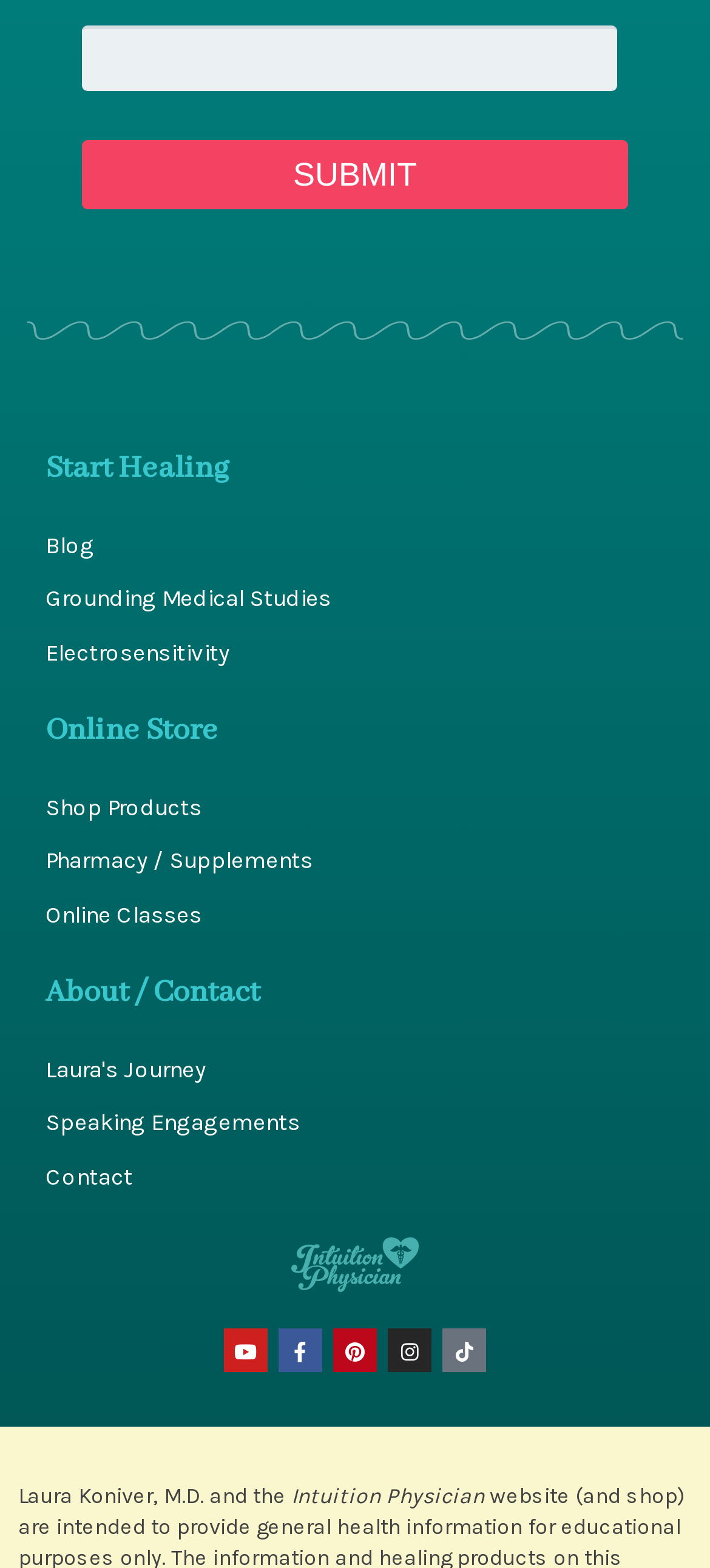Pinpoint the bounding box coordinates of the element that must be clicked to accomplish the following instruction: "Enter text in the search box". The coordinates should be in the format of four float numbers between 0 and 1, i.e., [left, top, right, bottom].

[0.115, 0.017, 0.869, 0.058]